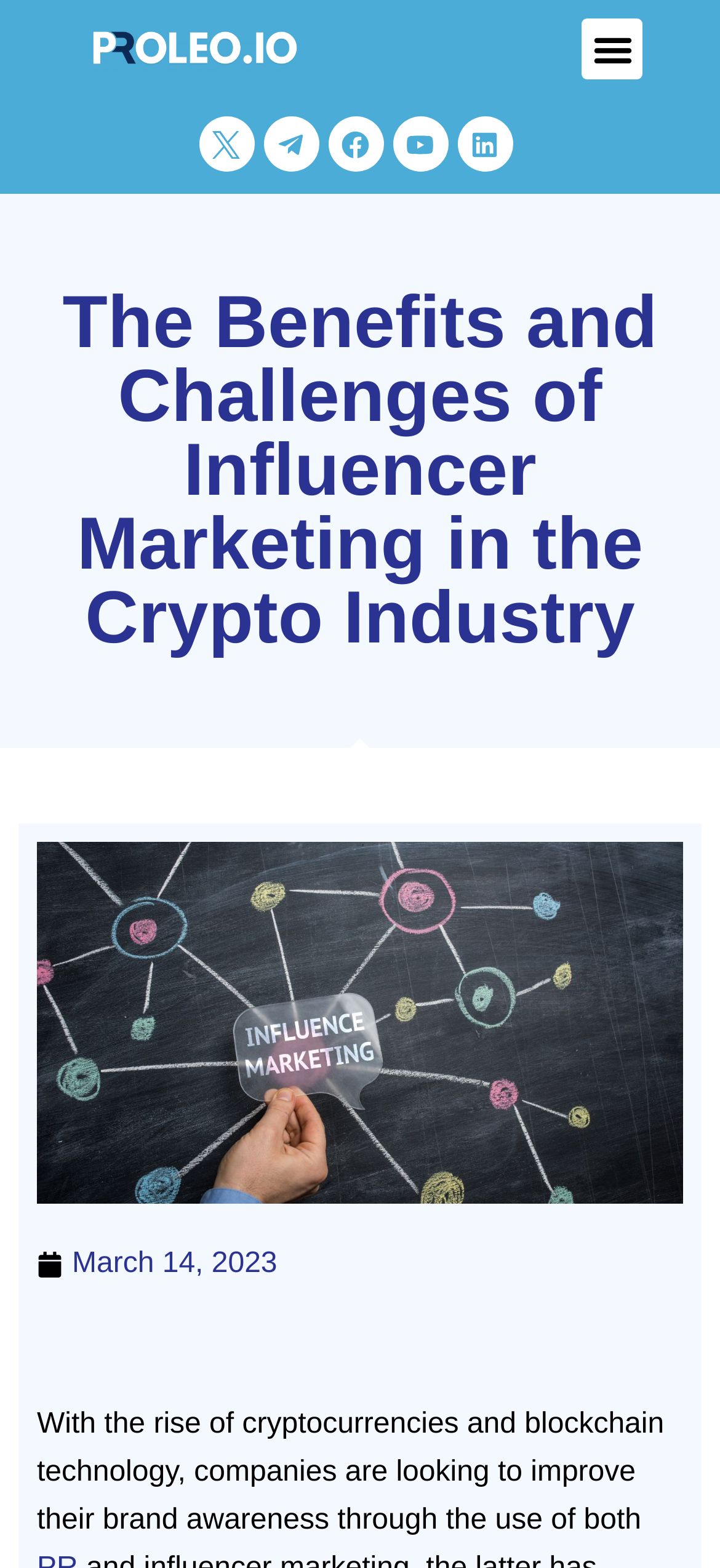How many social media links are there?
Offer a detailed and exhaustive answer to the question.

There are four social media links on the webpage, which are Telegram, Facebook, Youtube, and Linkedin, each represented by an image and a link.